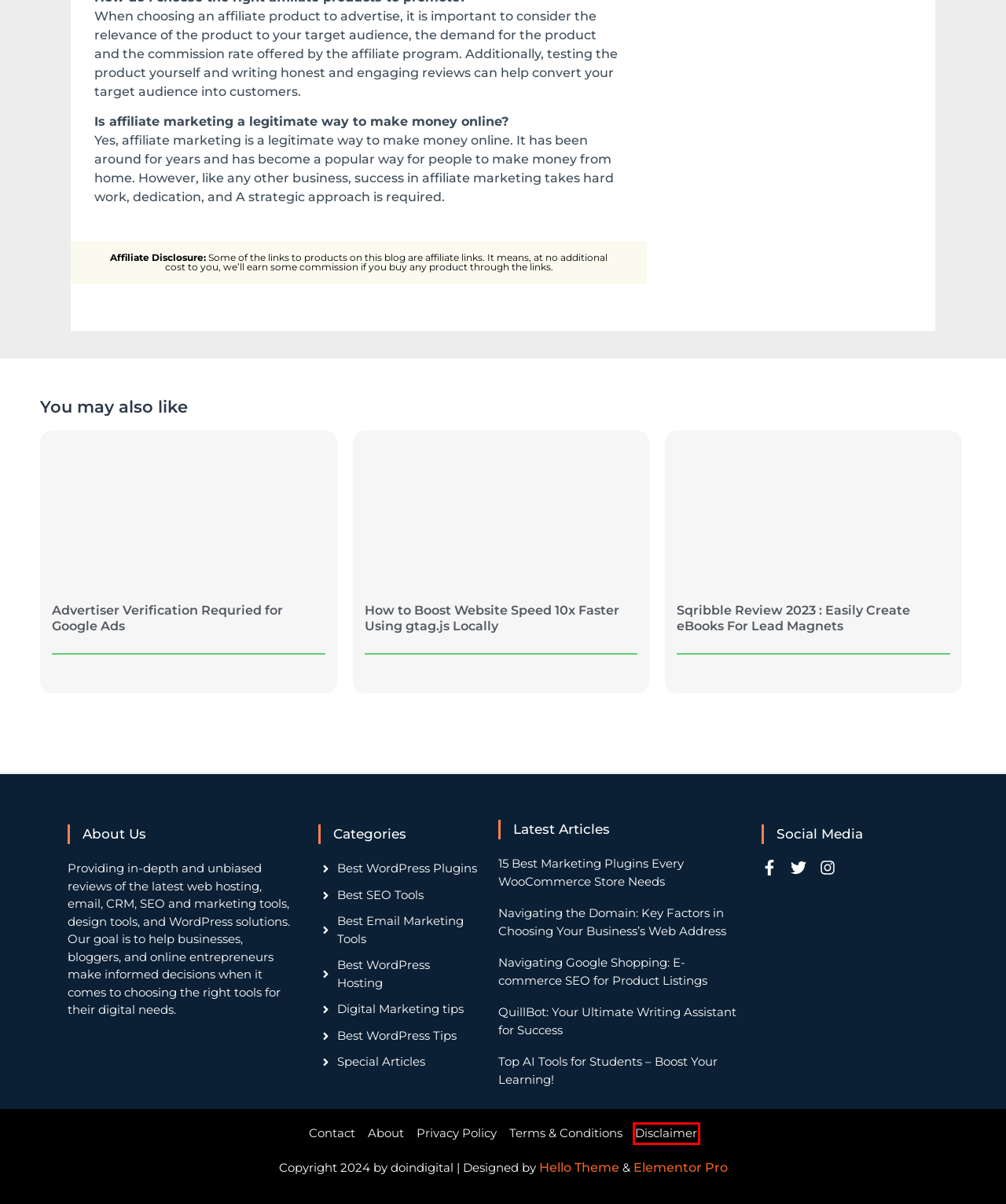You have a screenshot showing a webpage with a red bounding box highlighting an element. Choose the webpage description that best fits the new webpage after clicking the highlighted element. The descriptions are:
A. Choosing the Perfect Business Domain Name | Key Factors
B. Best SEO Articles | Best SEO Tools | SEO Guides
C. Google Shopping SEO: Optimize Product Listings for Success
D. The Best & Fastest WordPress Theme: Hello by Elementor
E. Disclaimer​ - Doindigital
F. QuillBot Review 2024: Features, Extensions & Pricing
G. Best AI Tools for Students 2023 - Boost Learning.
H. Digital Marketing Tips - Check Marketing & Blogging Tips

E